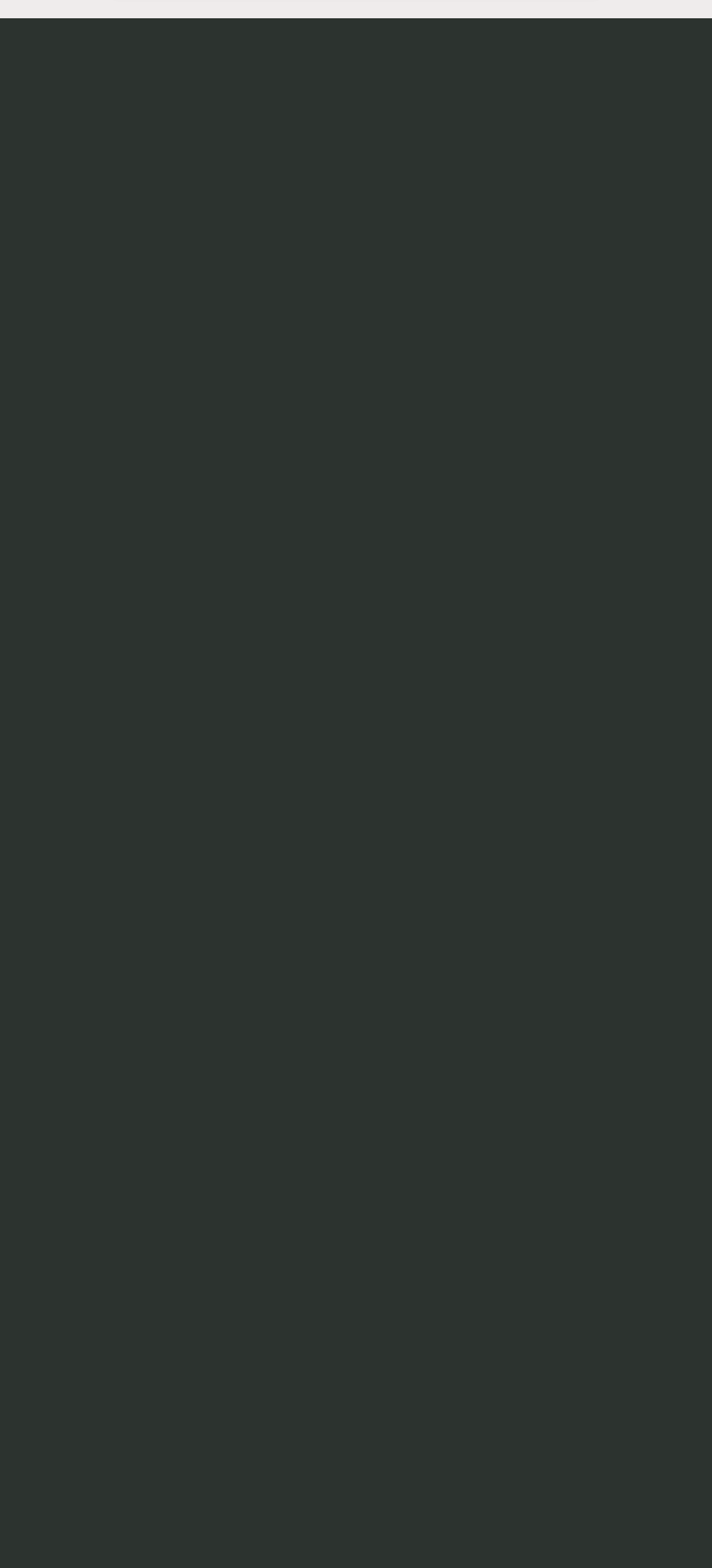Predict the bounding box coordinates of the area that should be clicked to accomplish the following instruction: "Contact us". The bounding box coordinates should consist of four float numbers between 0 and 1, i.e., [left, top, right, bottom].

[0.103, 0.592, 0.897, 0.652]